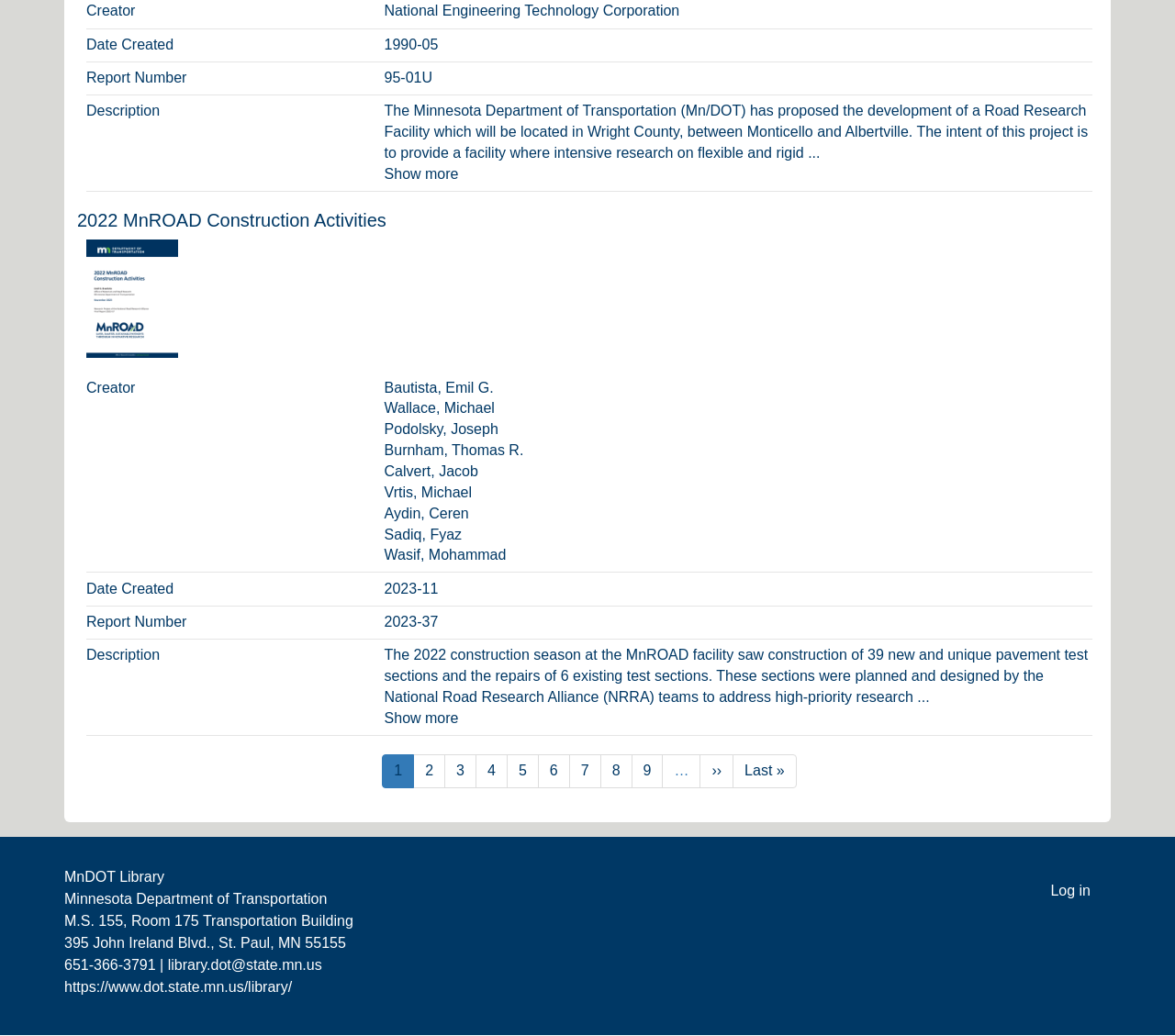Respond with a single word or phrase to the following question:
How many links are there in the pagination section?

11